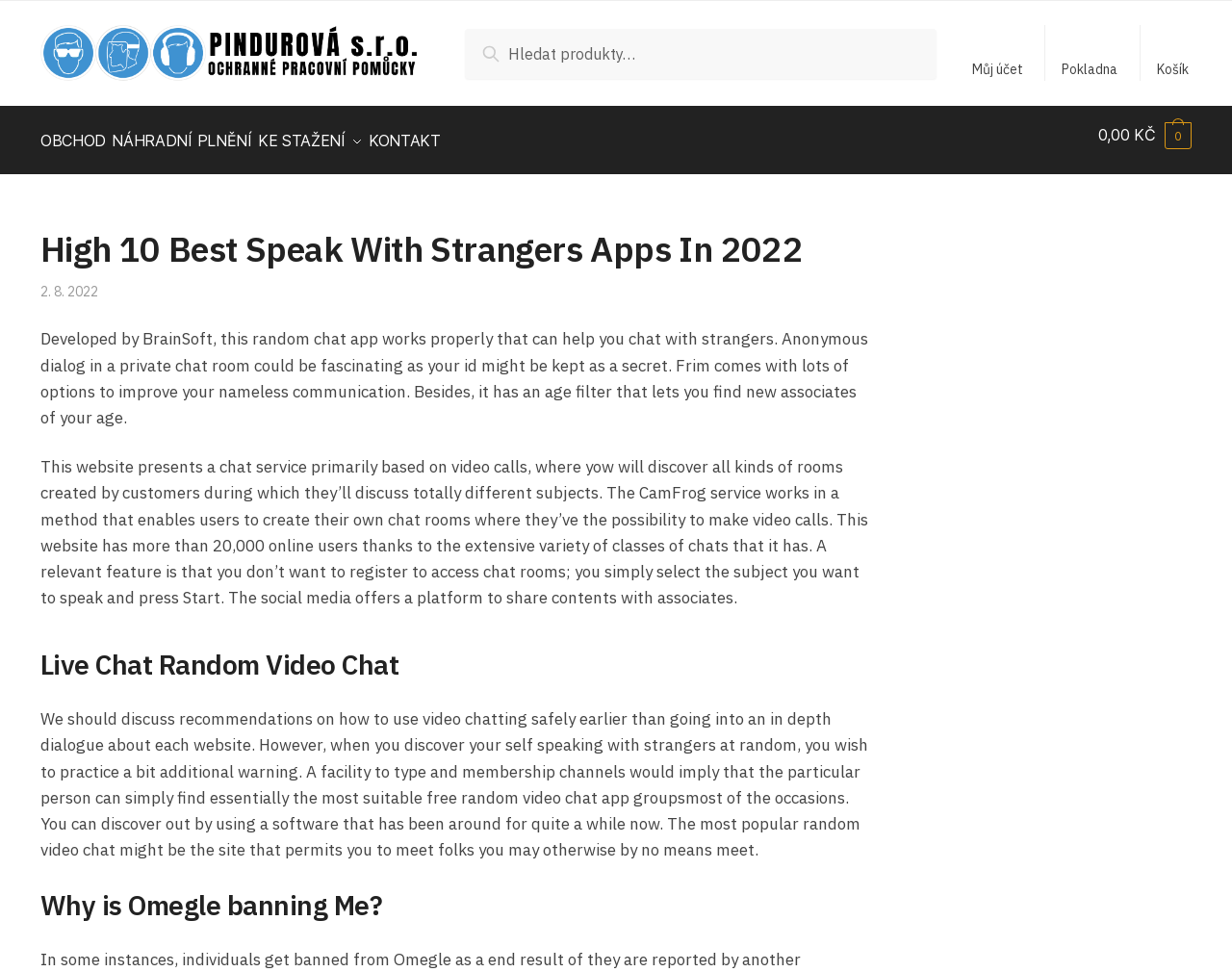What is the topic of the section with the heading 'Why is Omegle banning Me?'?
Utilize the information in the image to give a detailed answer to the question.

The webpage content has a section with the heading 'Why is Omegle banning Me?' which suggests that this section is discussing issues related to Omegle banning users.